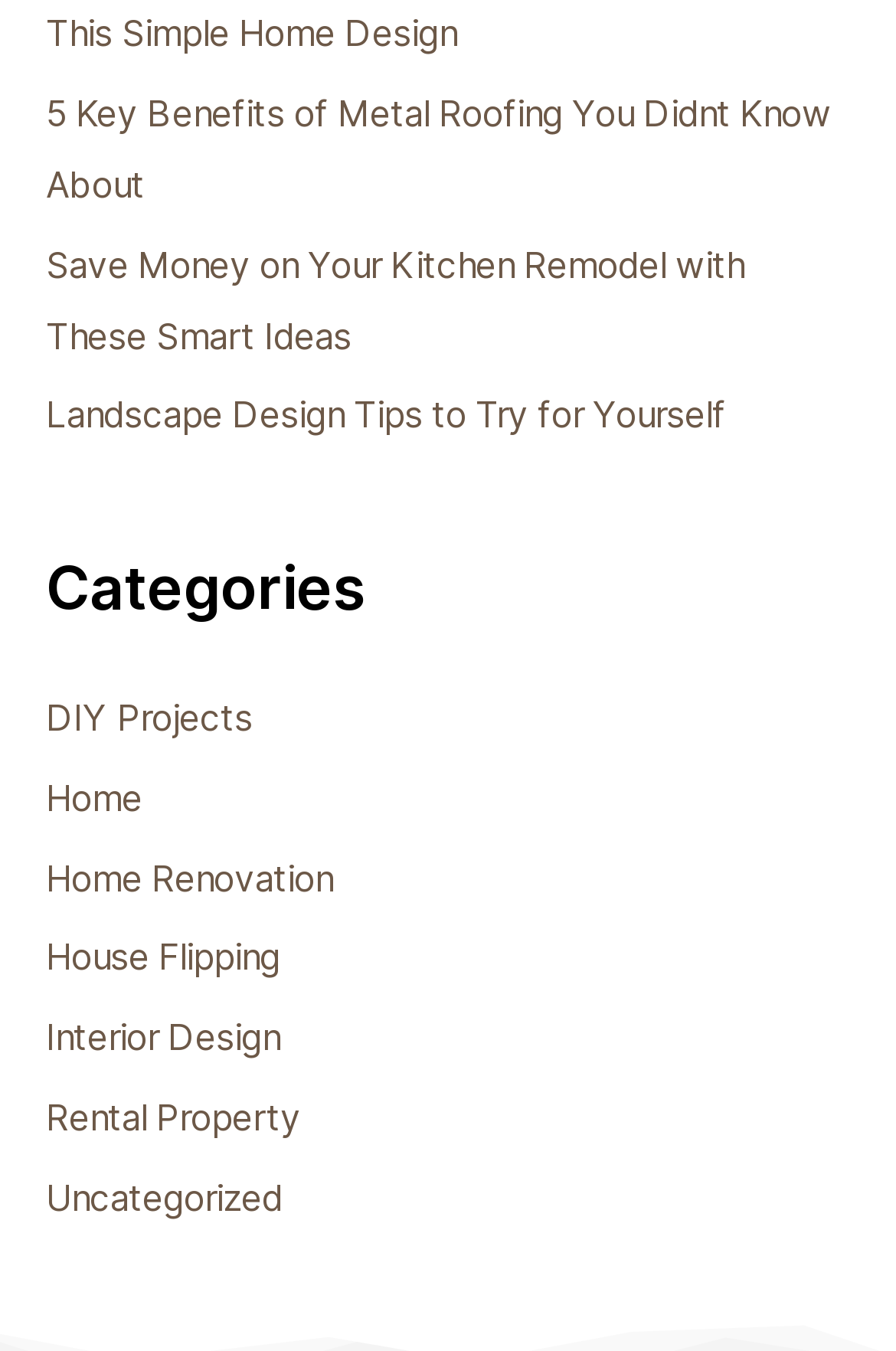Please indicate the bounding box coordinates for the clickable area to complete the following task: "Discover interior design tips". The coordinates should be specified as four float numbers between 0 and 1, i.e., [left, top, right, bottom].

[0.051, 0.752, 0.313, 0.785]